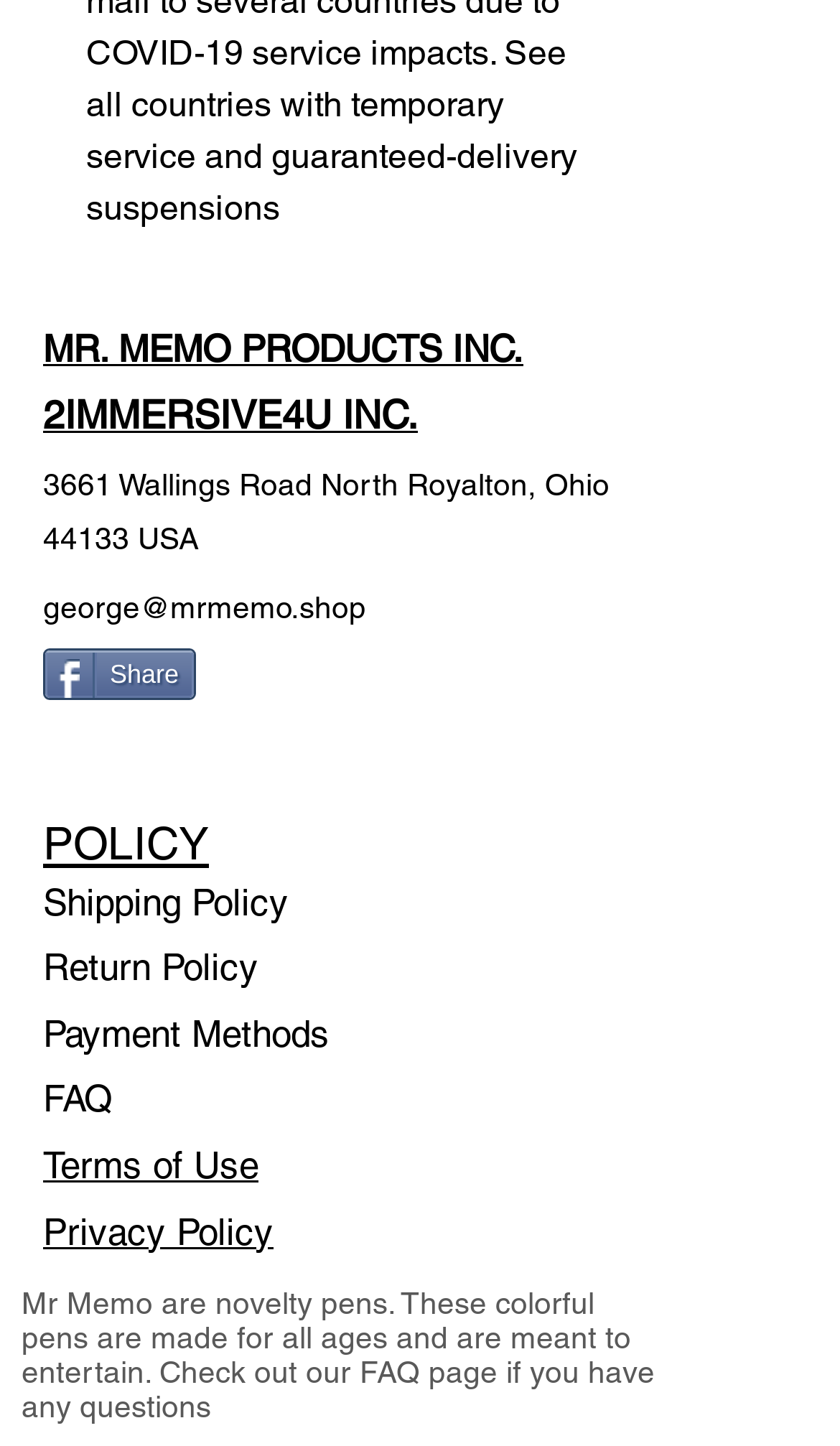Identify the bounding box for the given UI element using the description provided. Coordinates should be in the format (top-left x, top-left y, bottom-right x, bottom-right y) and must be between 0 and 1. Here is the description: FAQ

[0.051, 0.745, 0.133, 0.775]